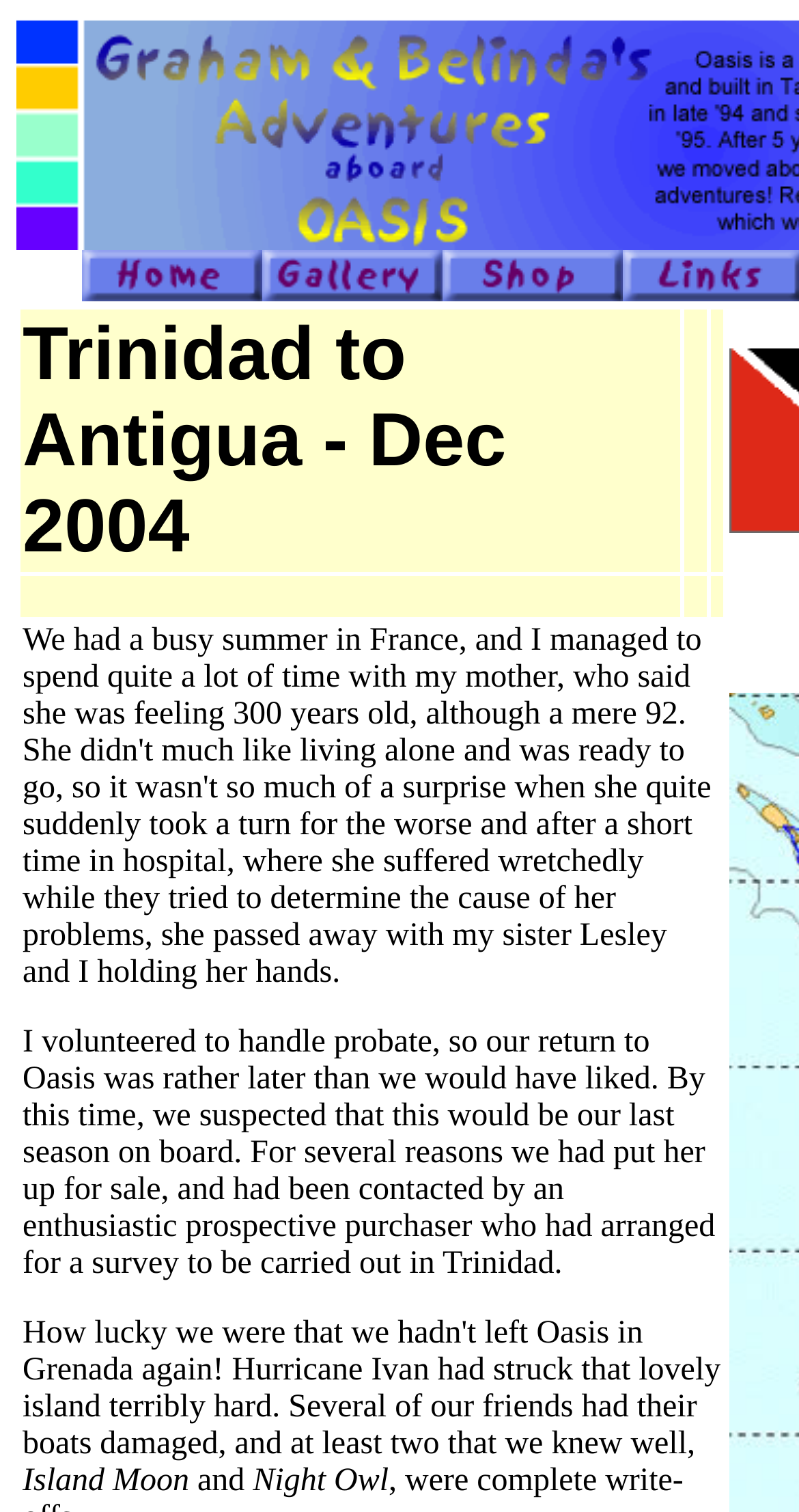Please provide a one-word or phrase answer to the question: 
What is the text of the first link?

Oasis home page